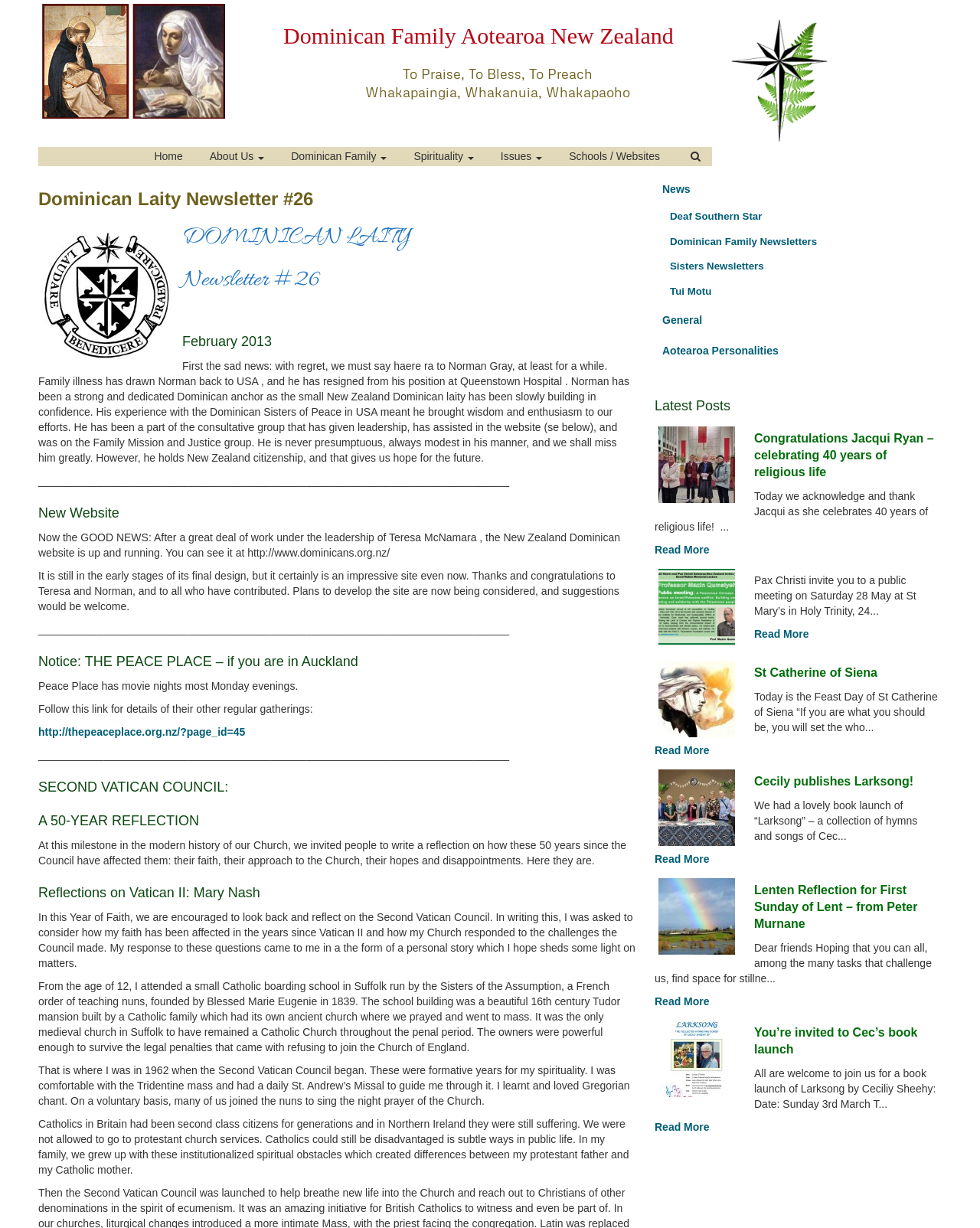What is the website of the Peace Place?
Please give a detailed answer to the question using the information shown in the image.

The question can be answered by looking at the link 'http://thepeaceplace.org.nz/?page_id=45' which is mentioned in the section 'Notice: THE PEACE PLACE – if you are in Auckland'.